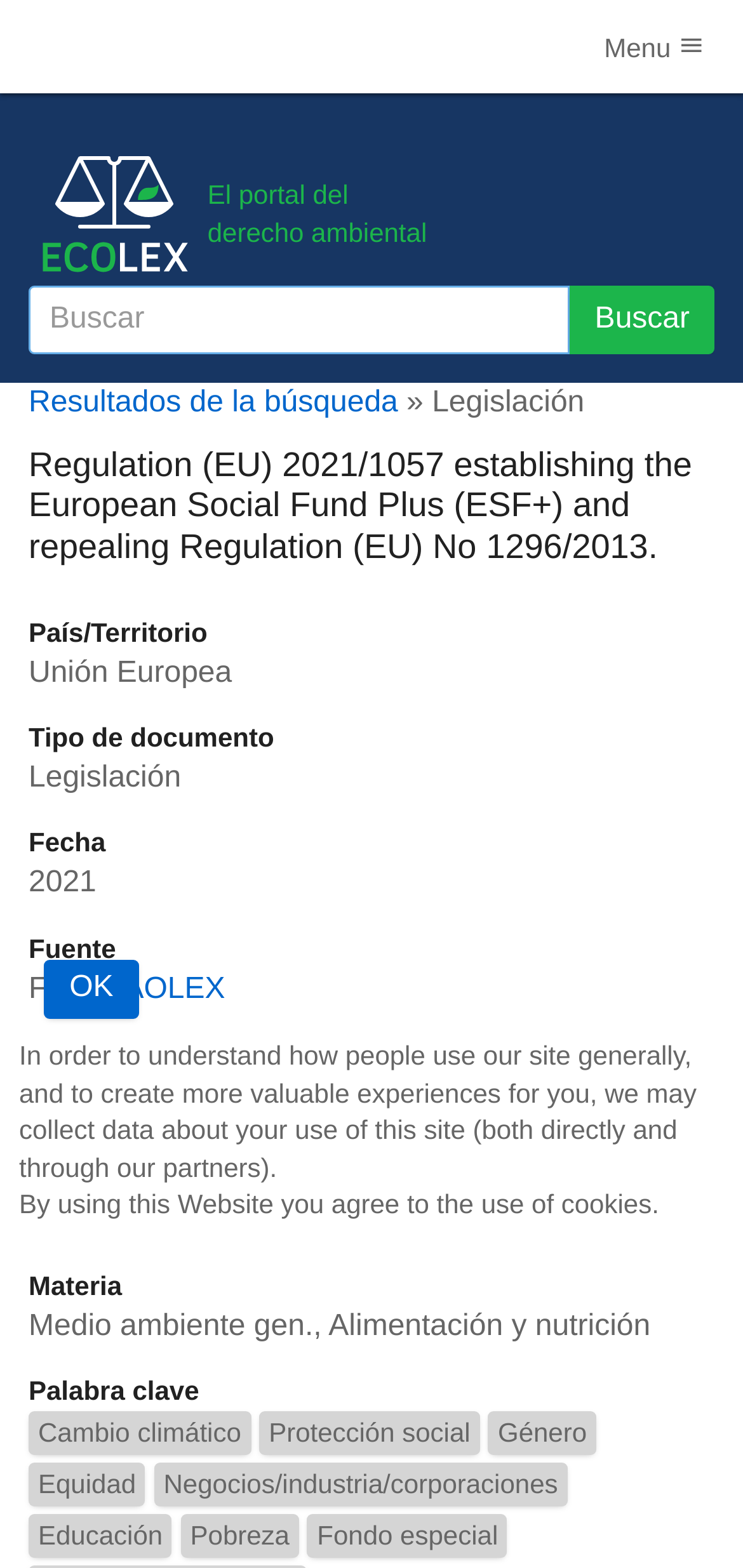Find and provide the bounding box coordinates for the UI element described with: "parent_node: Buscar name="q" placeholder="Buscar"".

[0.038, 0.182, 0.767, 0.226]